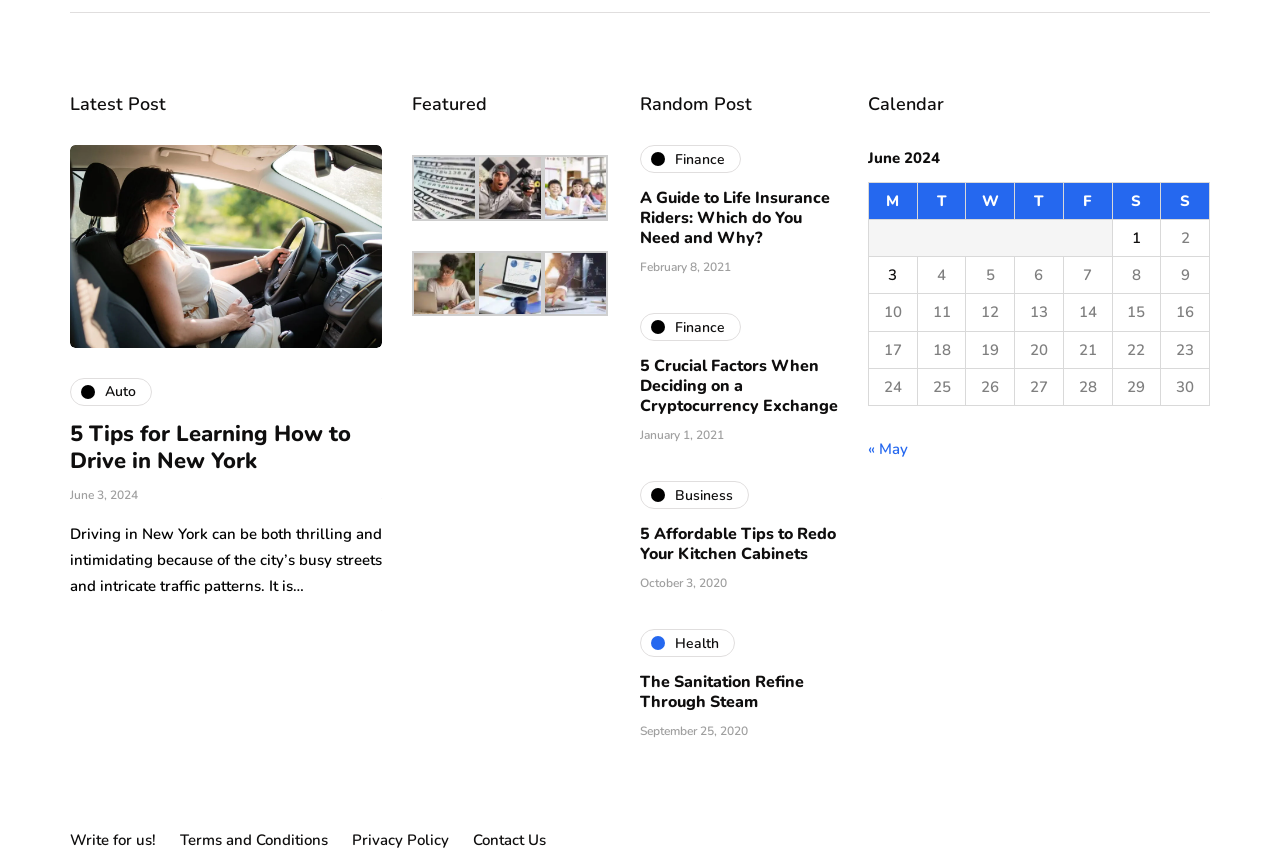Answer the question using only a single word or phrase: 
What is the month displayed in the calendar table?

June 2024